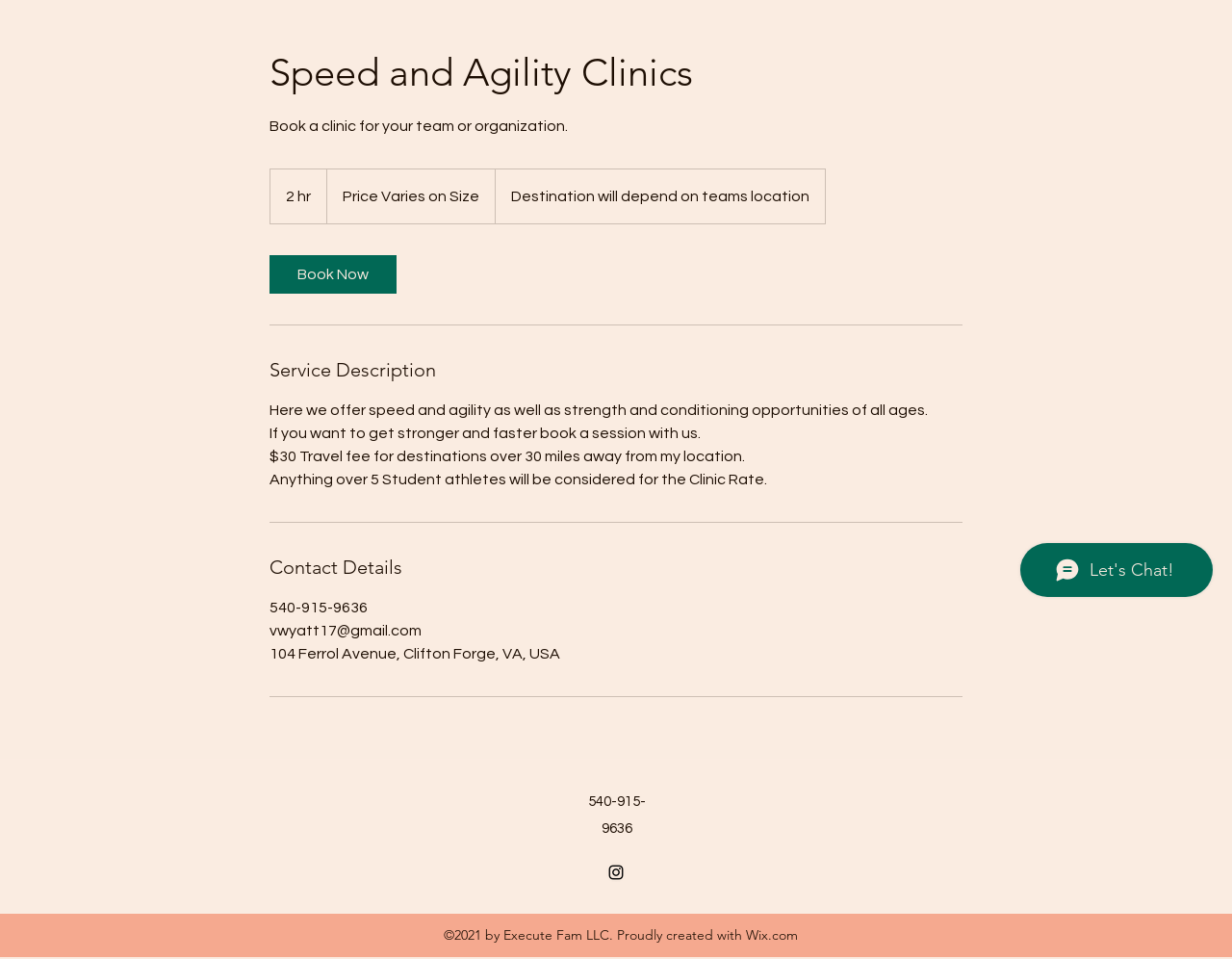Please find the bounding box for the UI component described as follows: "Book Now".

[0.219, 0.266, 0.322, 0.306]